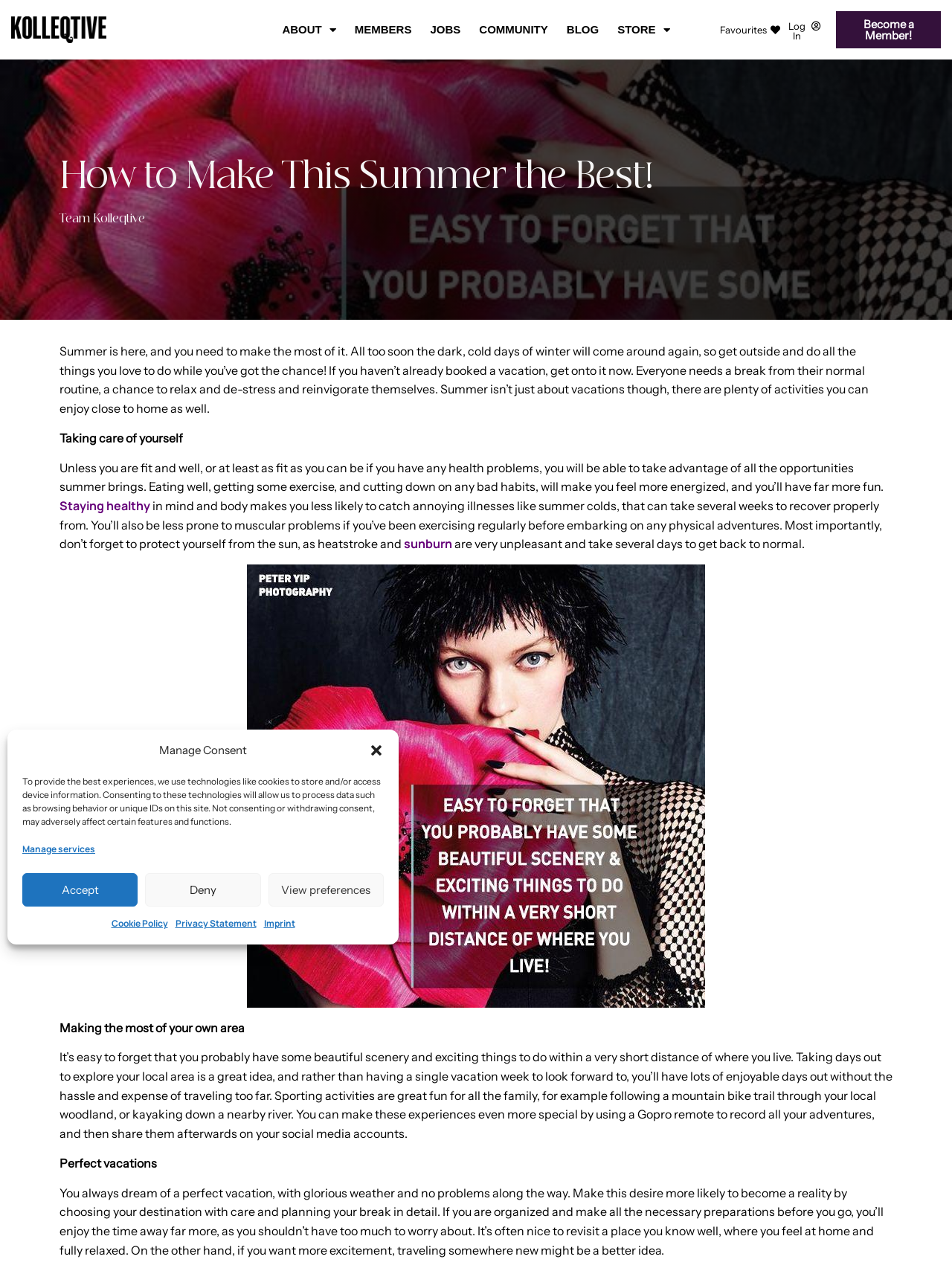Identify and provide the main heading of the webpage.

How to Make This Summer the Best!